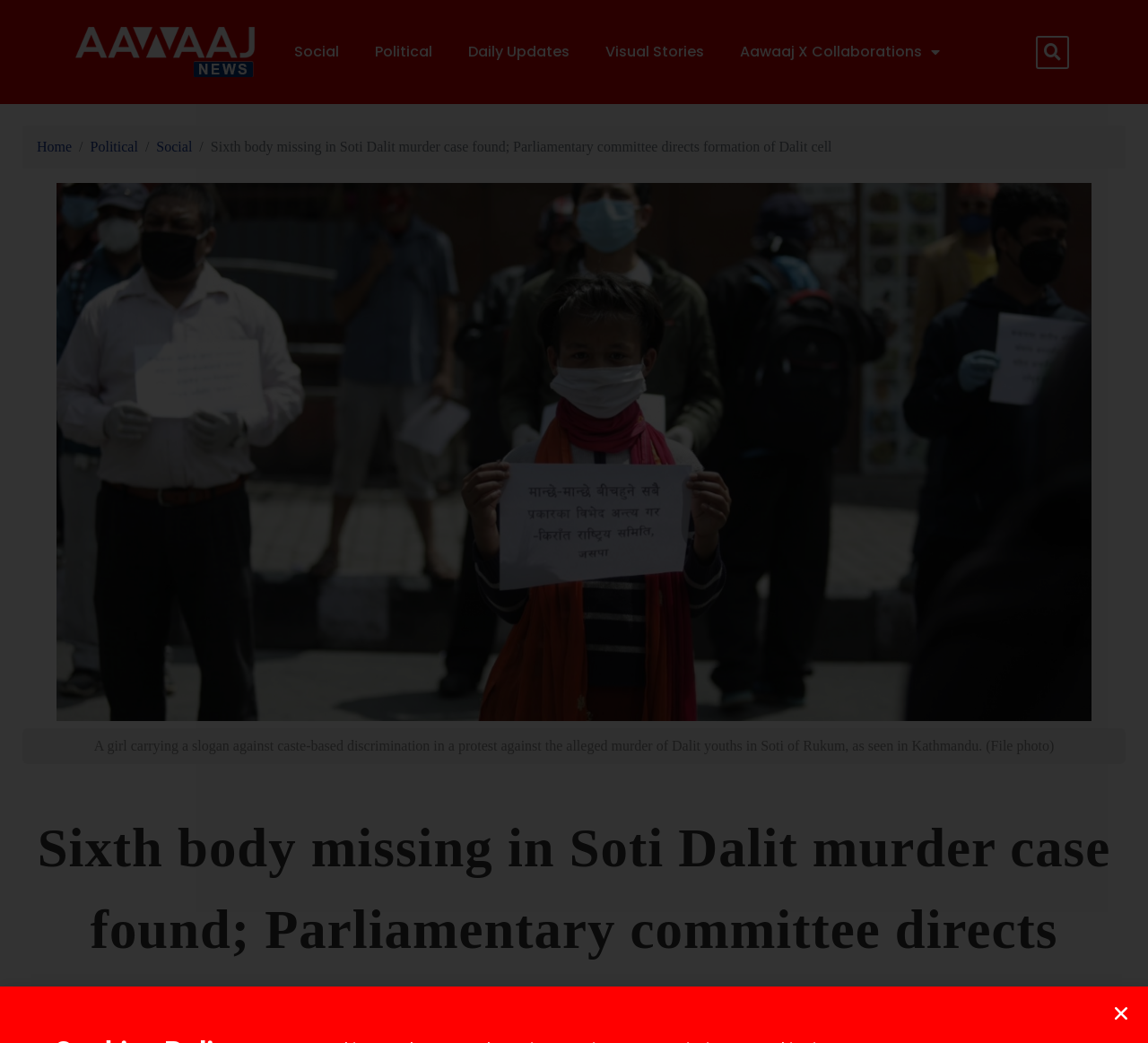Can you provide the bounding box coordinates for the element that should be clicked to implement the instruction: "search for something"?

[0.876, 0.034, 0.932, 0.066]